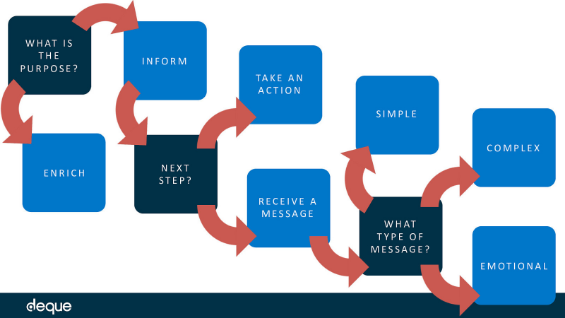Look at the image and give a detailed response to the following question: What is the significance of assessing the type of message conveyed by an image?

The graphic emphasizes the importance of assessing the type of message conveyed by an image, whether it's 'Simple', 'Complex', or 'Emotional', as it is crucial for accessibility, particularly for those using assistive technologies, which suggests that the understanding of an image's role is vital for creating effective alt text.